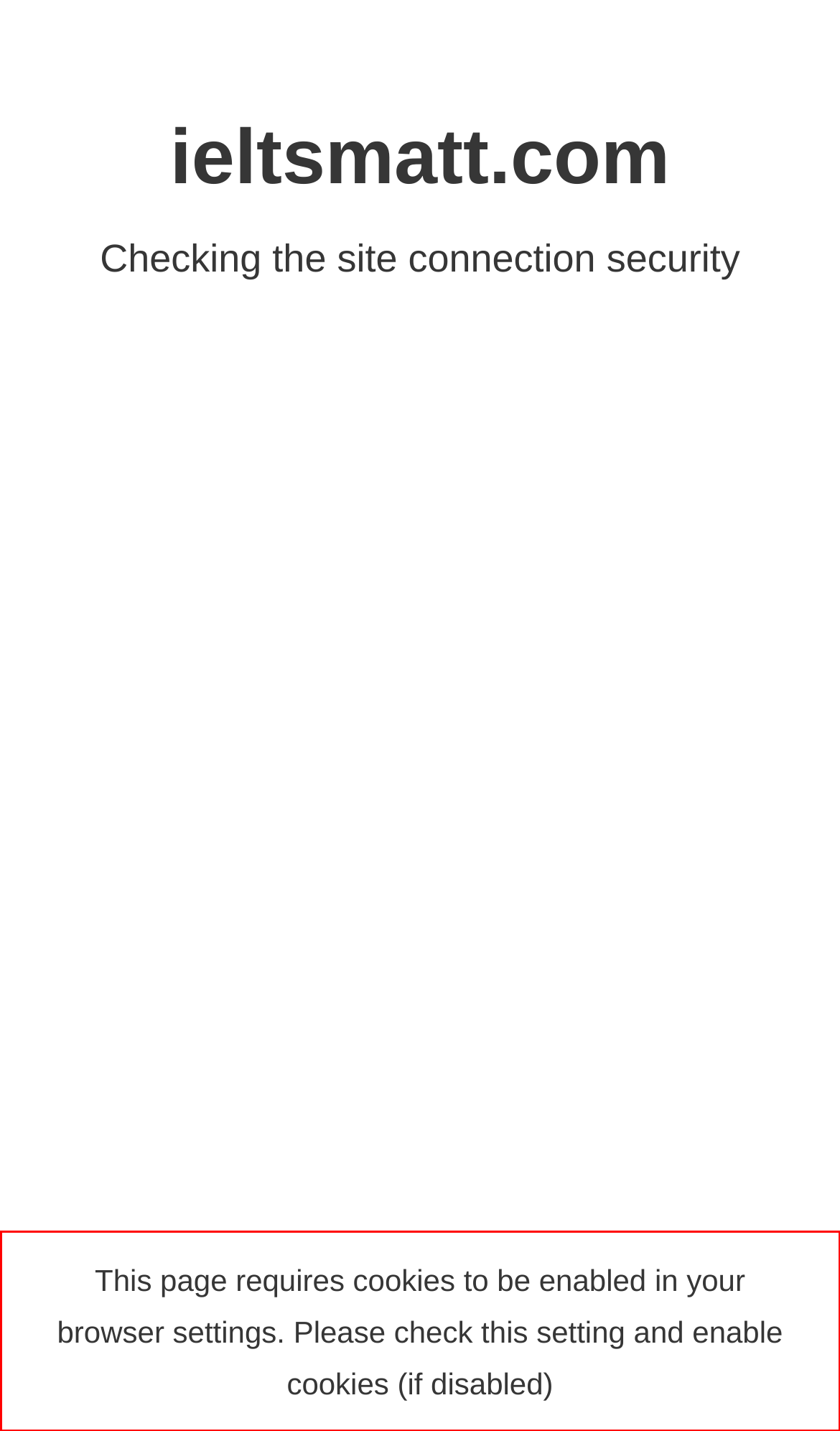View the screenshot of the webpage and identify the UI element surrounded by a red bounding box. Extract the text contained within this red bounding box.

This page requires cookies to be enabled in your browser settings. Please check this setting and enable cookies (if disabled)